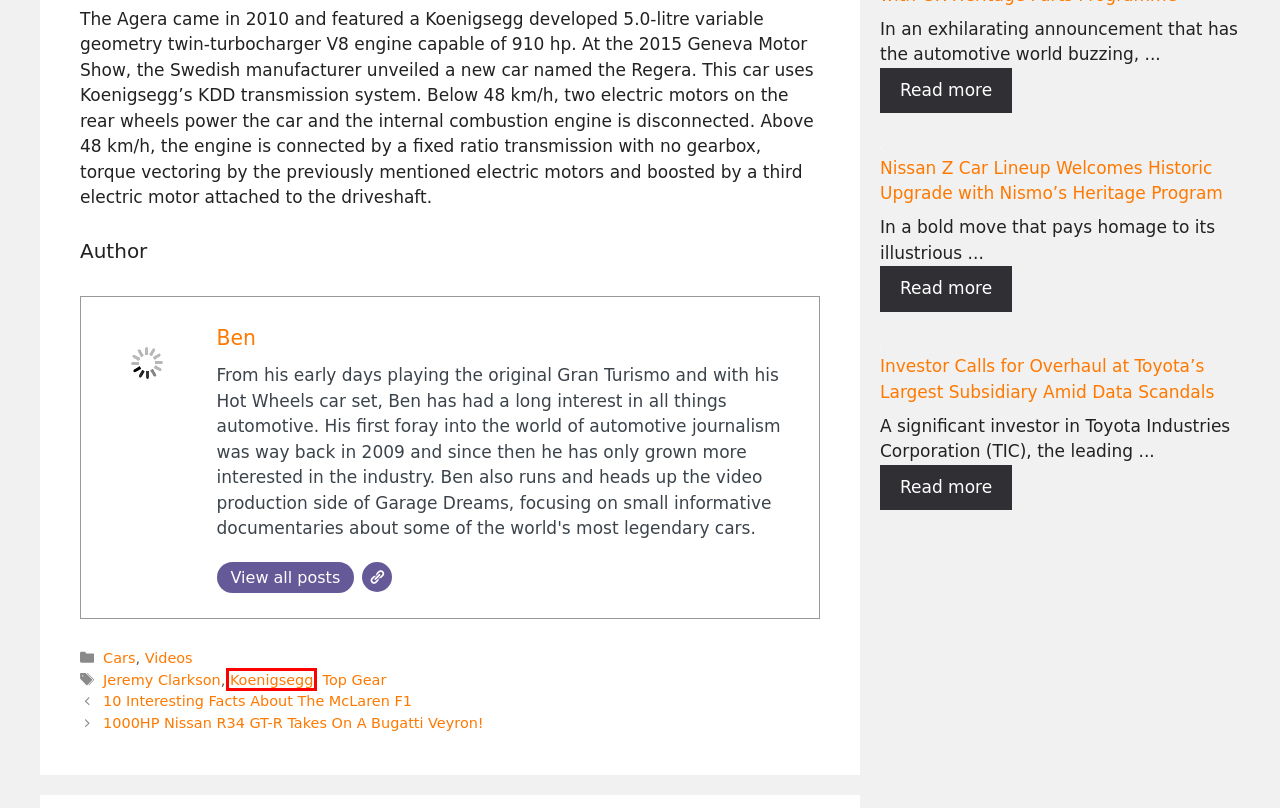Examine the screenshot of a webpage featuring a red bounding box and identify the best matching webpage description for the new page that results from clicking the element within the box. Here are the options:
A. Cars Archives - Garage Dreams
B. 10 Interesting Facts About The McLaren F1 - Garage Dreams
C. Investor Calls for Overhaul at Toyota's Largest Subsidiary Amid Data Scandals - Garage Dreams
D. 1000HP Nissan R34 GT-R Takes On A Bugatti Veyron! - Garage Dreams
E. Koenigsegg Archives - Garage Dreams
F. Top Gear Archives - Garage Dreams
G. Nissan Z Car Lineup Welcomes Historic Upgrade with Nismo's Heritage Program - Garage Dreams
H. Jeremy Clarkson Archives - Garage Dreams

E